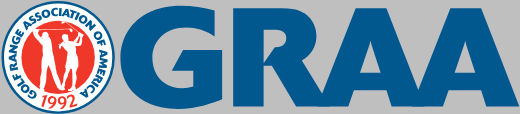What is the shape of the emblem in the logo?
Make sure to answer the question with a detailed and comprehensive explanation.

The logo of the Golf Range Association of America includes a circular emblem that features a stylized illustration of a golfer, set against a red background, which makes the shape of the emblem circular.